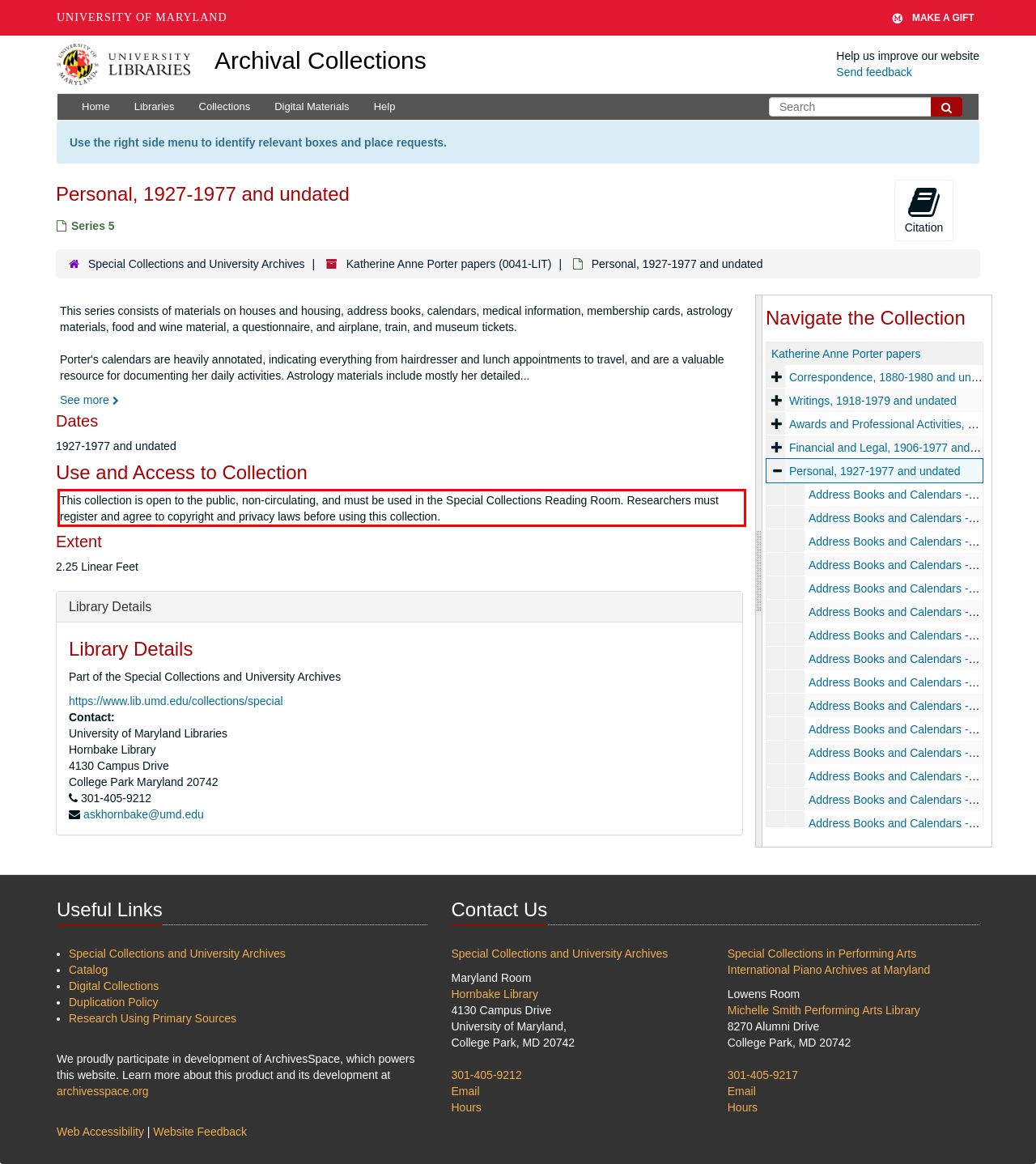Given a screenshot of a webpage, locate the red bounding box and extract the text it encloses.

This collection is open to the public, non-circulating, and must be used in the Special Collections Reading Room. Researchers must register and agree to copyright and privacy laws before using this collection.